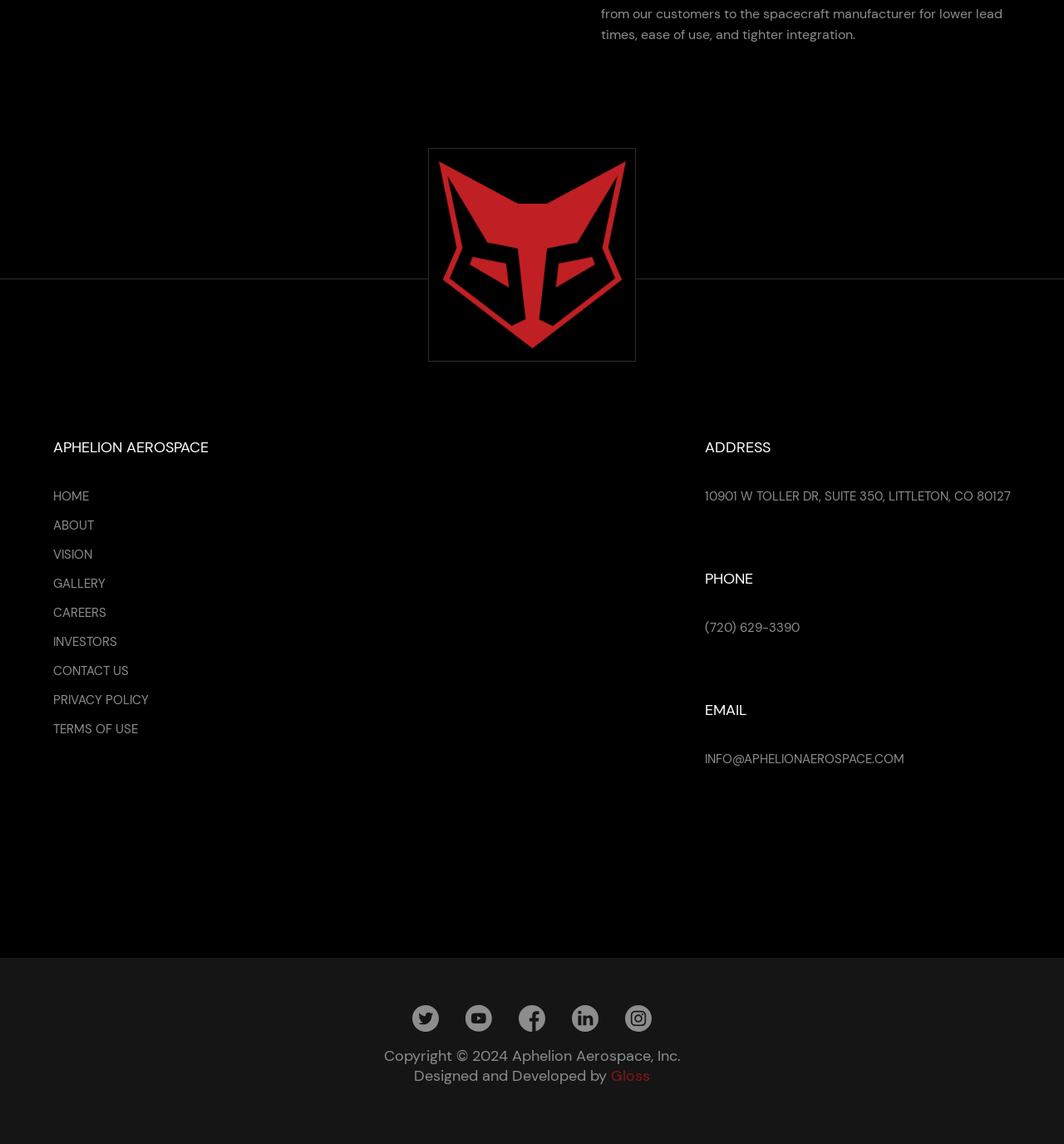Identify the bounding box coordinates of the element that should be clicked to fulfill this task: "Call the PHONE number". The coordinates should be provided as four float numbers between 0 and 1, i.e., [left, top, right, bottom].

[0.662, 0.536, 0.752, 0.562]